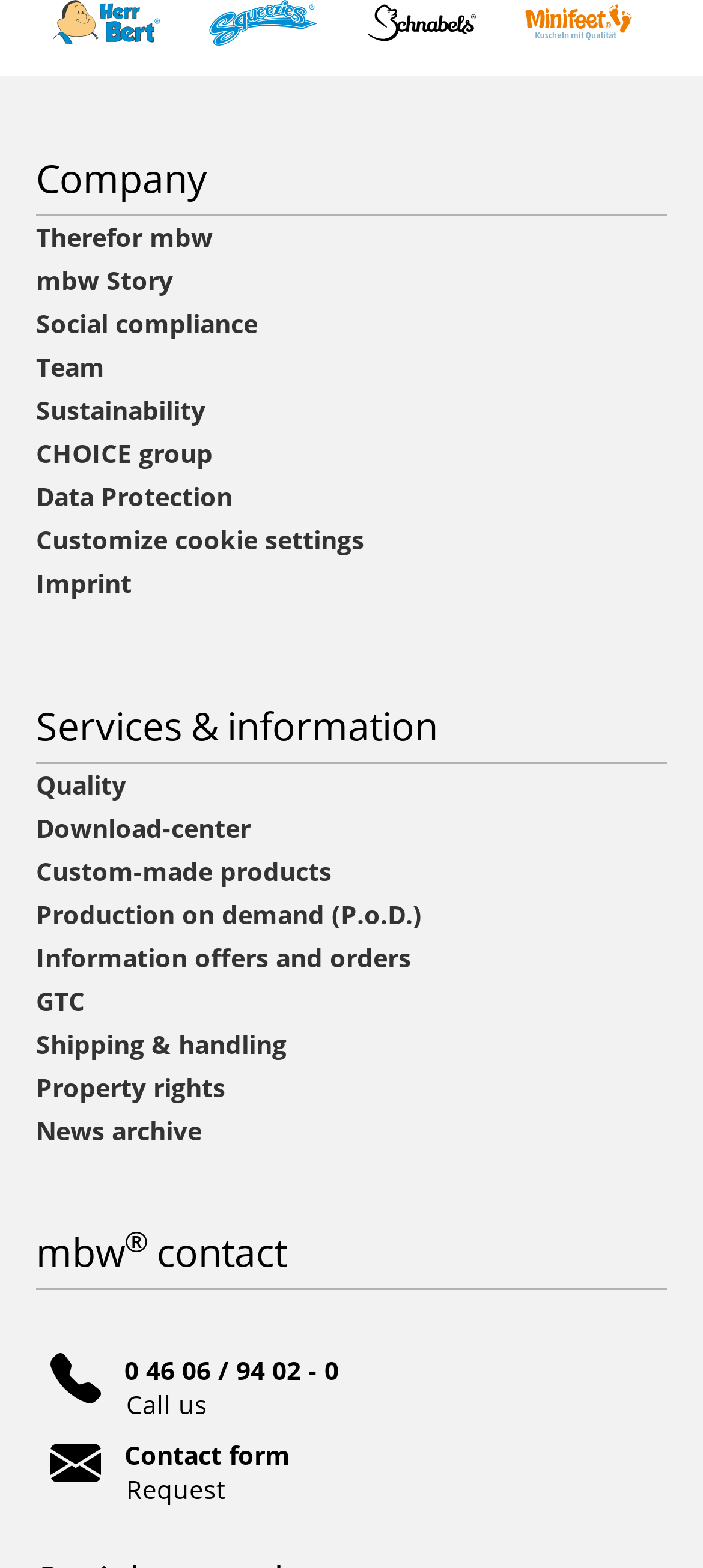Please identify the bounding box coordinates of the region to click in order to complete the given instruction: "Learn about the company". The coordinates should be four float numbers between 0 and 1, i.e., [left, top, right, bottom].

[0.051, 0.09, 0.949, 0.137]